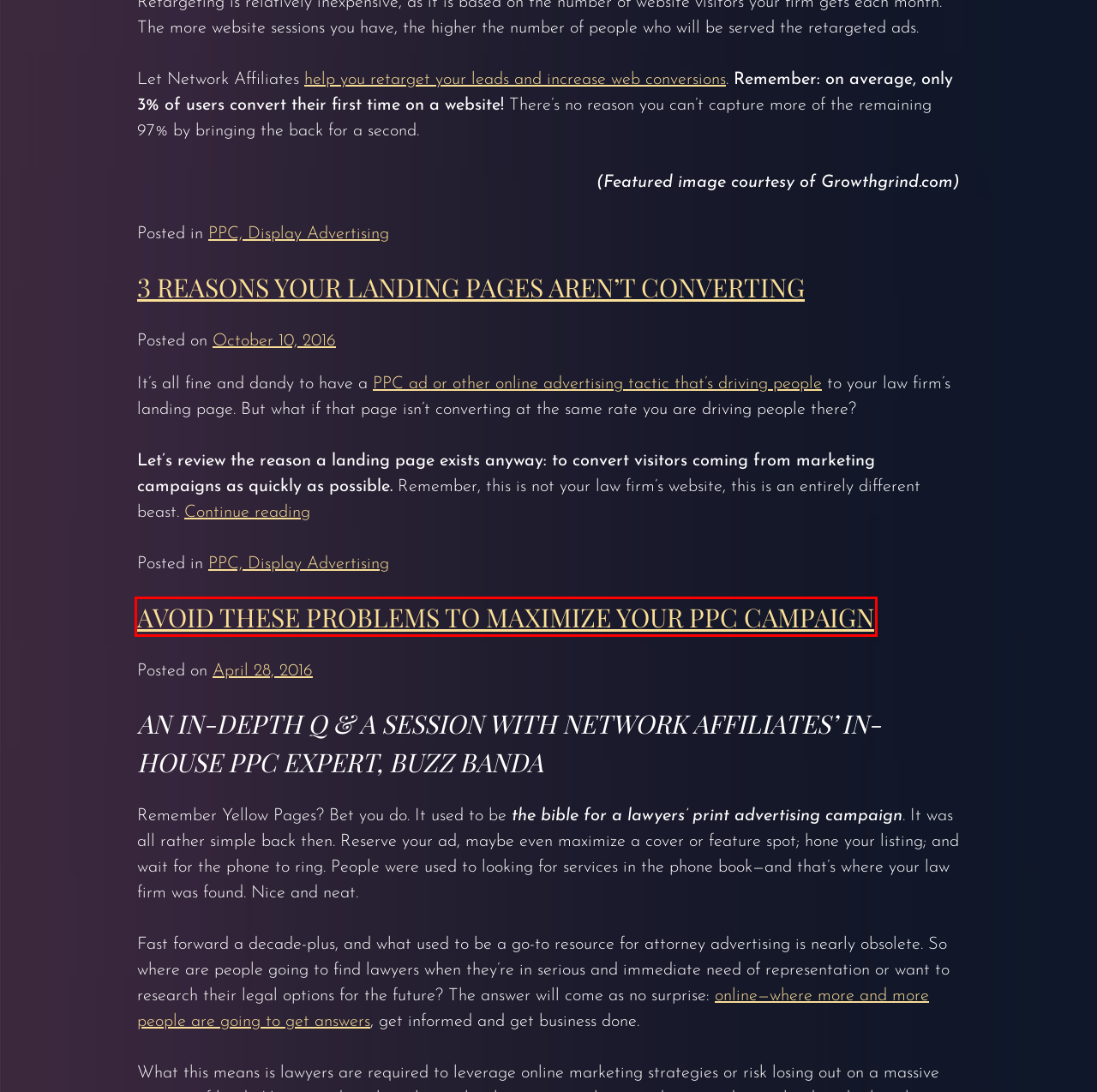Observe the screenshot of a webpage with a red bounding box highlighting an element. Choose the webpage description that accurately reflects the new page after the element within the bounding box is clicked. Here are the candidates:
A. Blog - Network Affiliates
B. Contact - Network Affiliates
C. Services - Network Affiliates
D. Digital Success, Conversion Points - A Roundtable Discussion
E. PPC for Law Firms: Common Pitfalls and Helpful Solutions
F. Media Buying - Network Affiliates
G. Fix These 3 Mistakes For A Powerful Landing Page
H. Our People - Network Affiliates

E